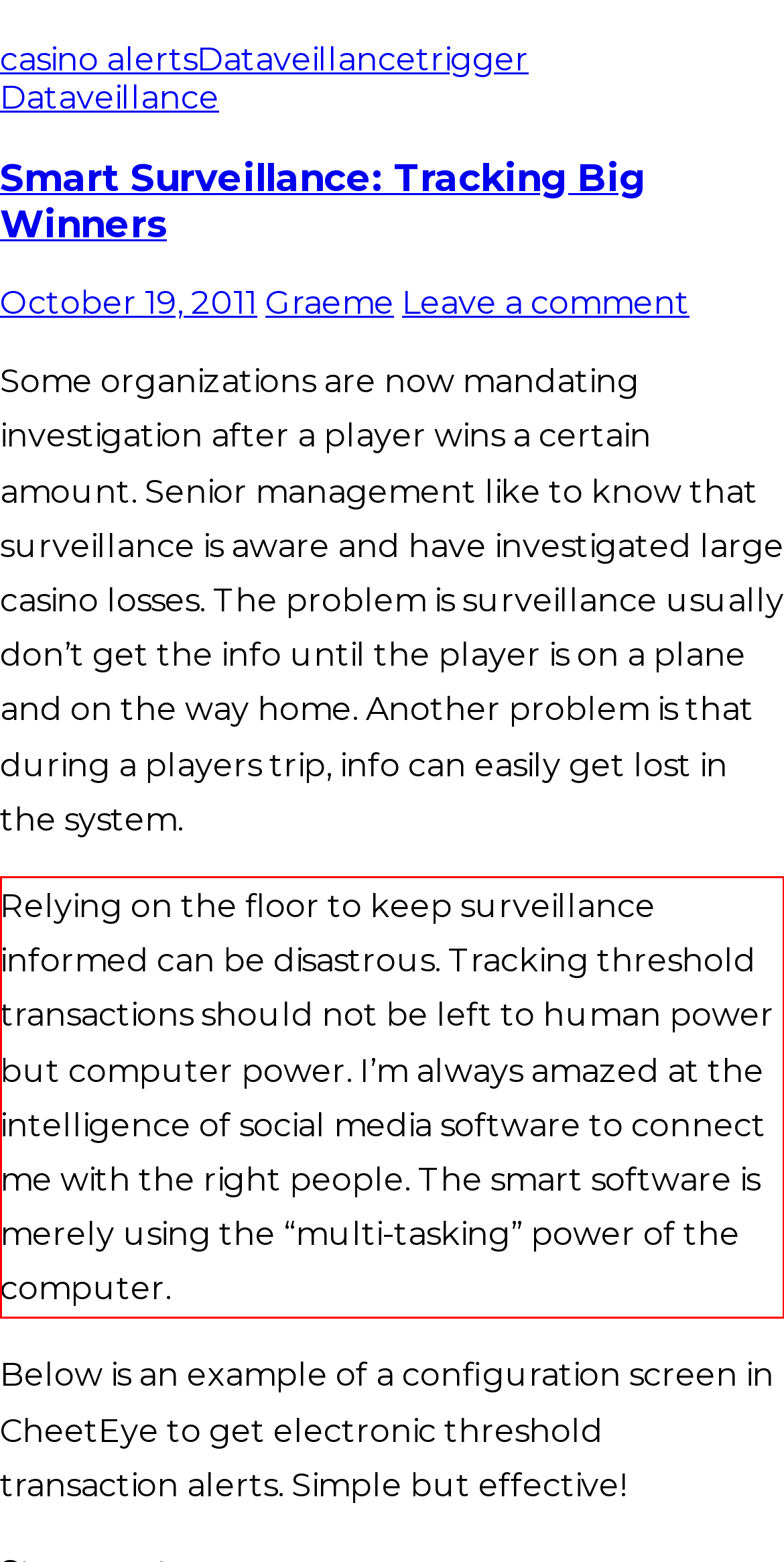Given a webpage screenshot with a red bounding box, perform OCR to read and deliver the text enclosed by the red bounding box.

Relying on the floor to keep surveillance informed can be disastrous. Tracking threshold transactions should not be left to human power but computer power. I’m always amazed at the intelligence of social media software to connect me with the right people. The smart software is merely using the “multi-tasking” power of the computer.